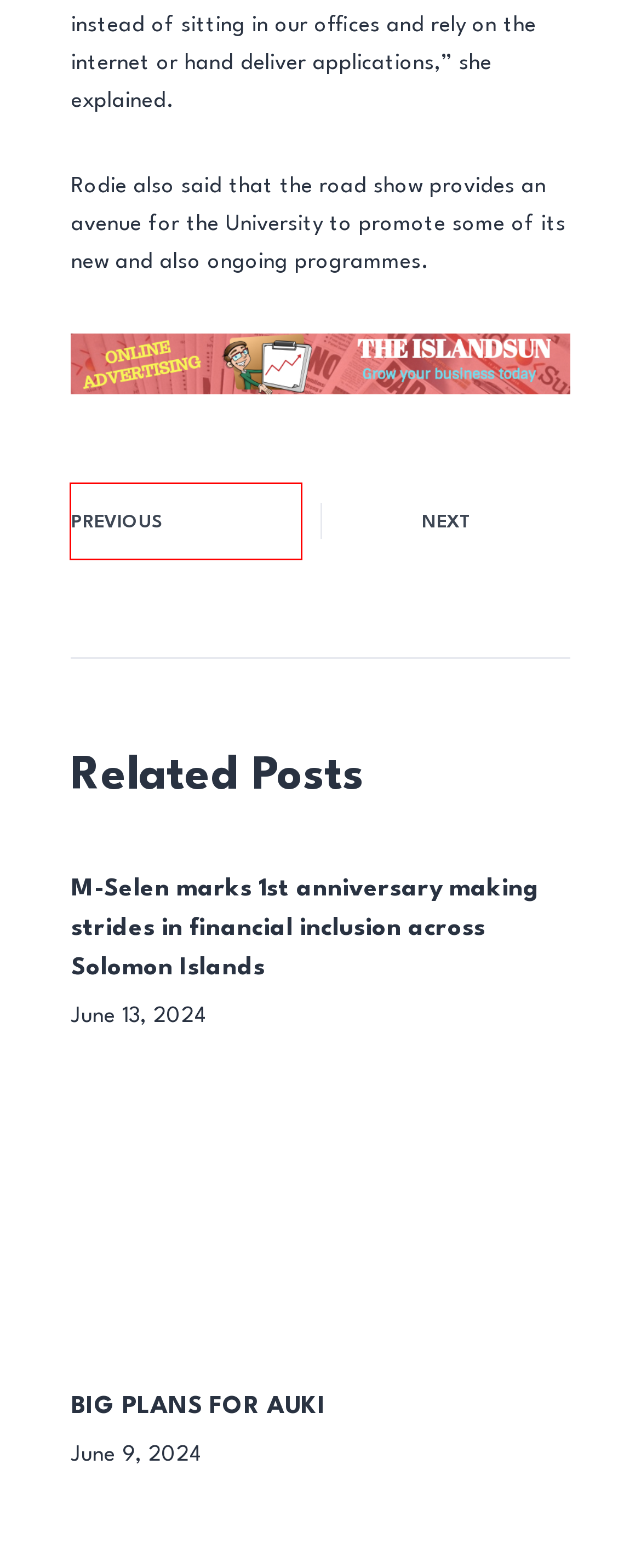Look at the screenshot of a webpage where a red bounding box surrounds a UI element. Your task is to select the best-matching webpage description for the new webpage after you click the element within the bounding box. The available options are:
A. SICCI applauds police and communities for peaceful festive season
B. Theislandsun - Solomon Islands Best Daily Newspaper
C. DPM Tovosia applauds Australia for commitment to renewable energy initiatives in SI
D. M-Selen marks 1st anniversary making strides in financial inclusion across Solomon Islands
E. Japanese volunteer received medal for her works
F. BIG PLANS FOR AUKI
G. News - Theislandsun, Solomon Islands Best Daily Newspaper
H. Milton Ragaruma – Theislandsun

A